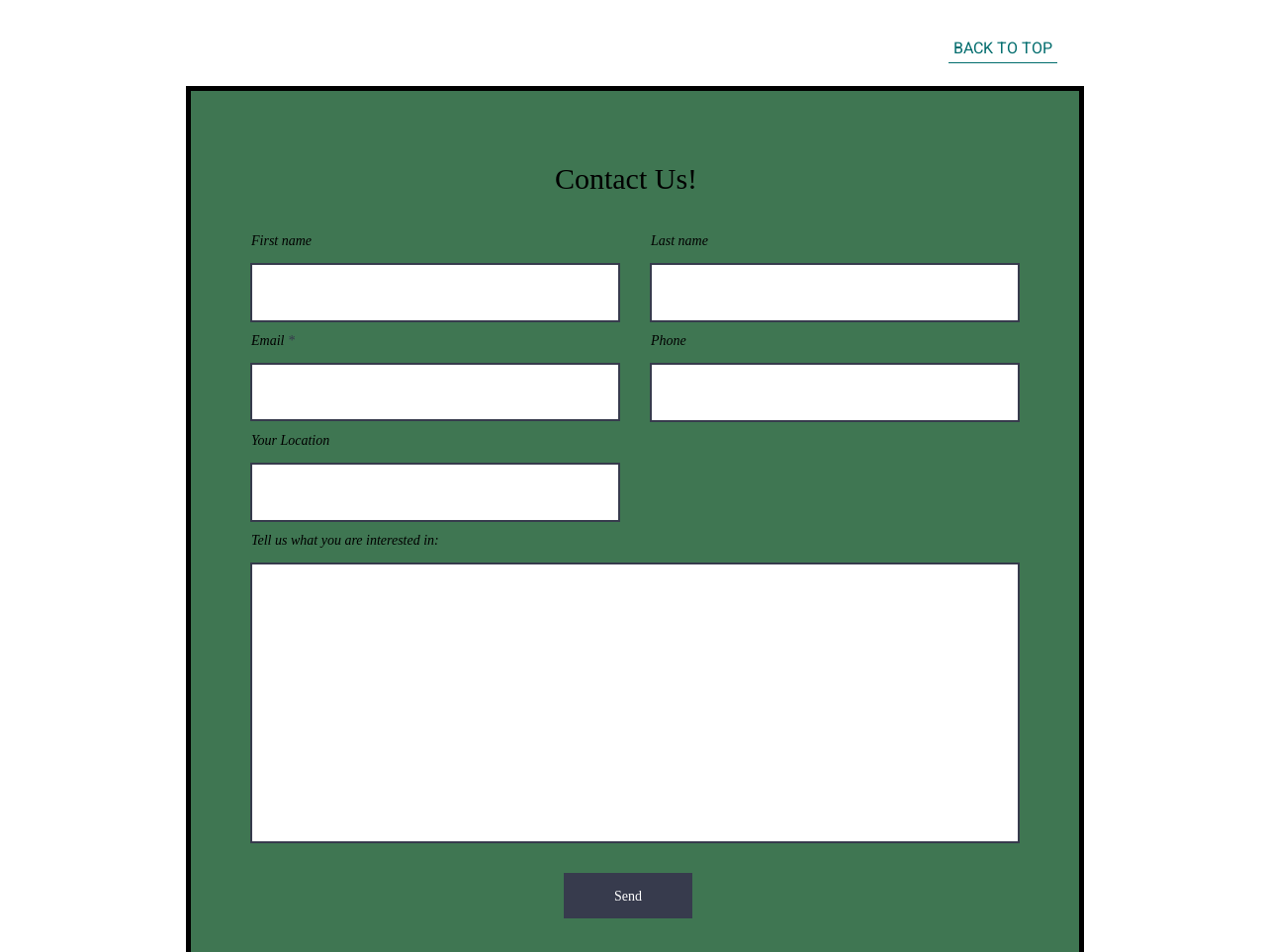Using the details from the image, please elaborate on the following question: How many text fields are there in the contact form?

The contact form consists of five text fields: 'First name', 'Email', 'Last name', 'Phone', and 'Your Location'. Additionally, there is a larger text field for 'Tell us what you are interested in:'.